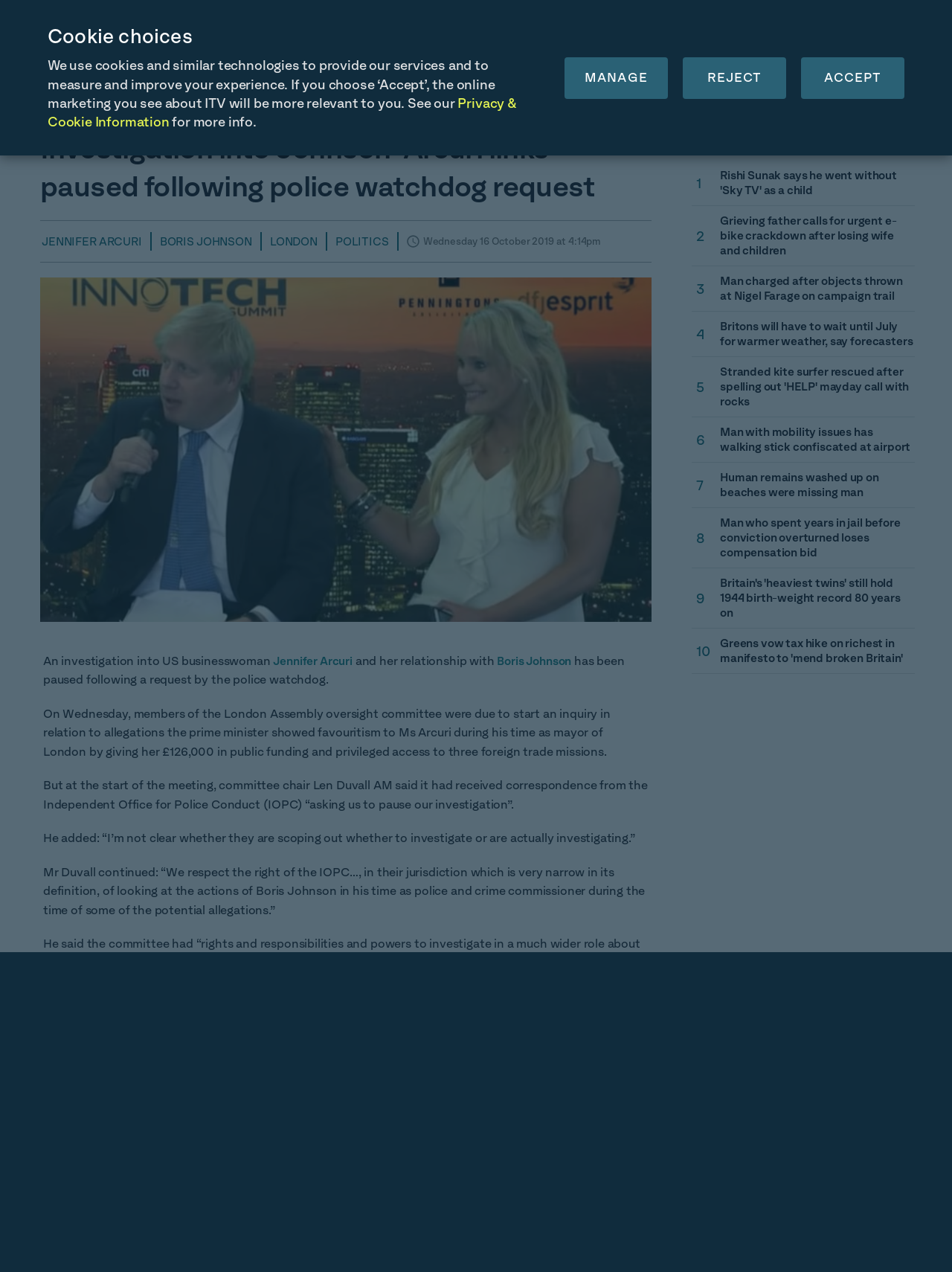Highlight the bounding box coordinates of the element you need to click to perform the following instruction: "Click on the link to read about Rishi Sunak."

[0.727, 0.126, 0.961, 0.161]